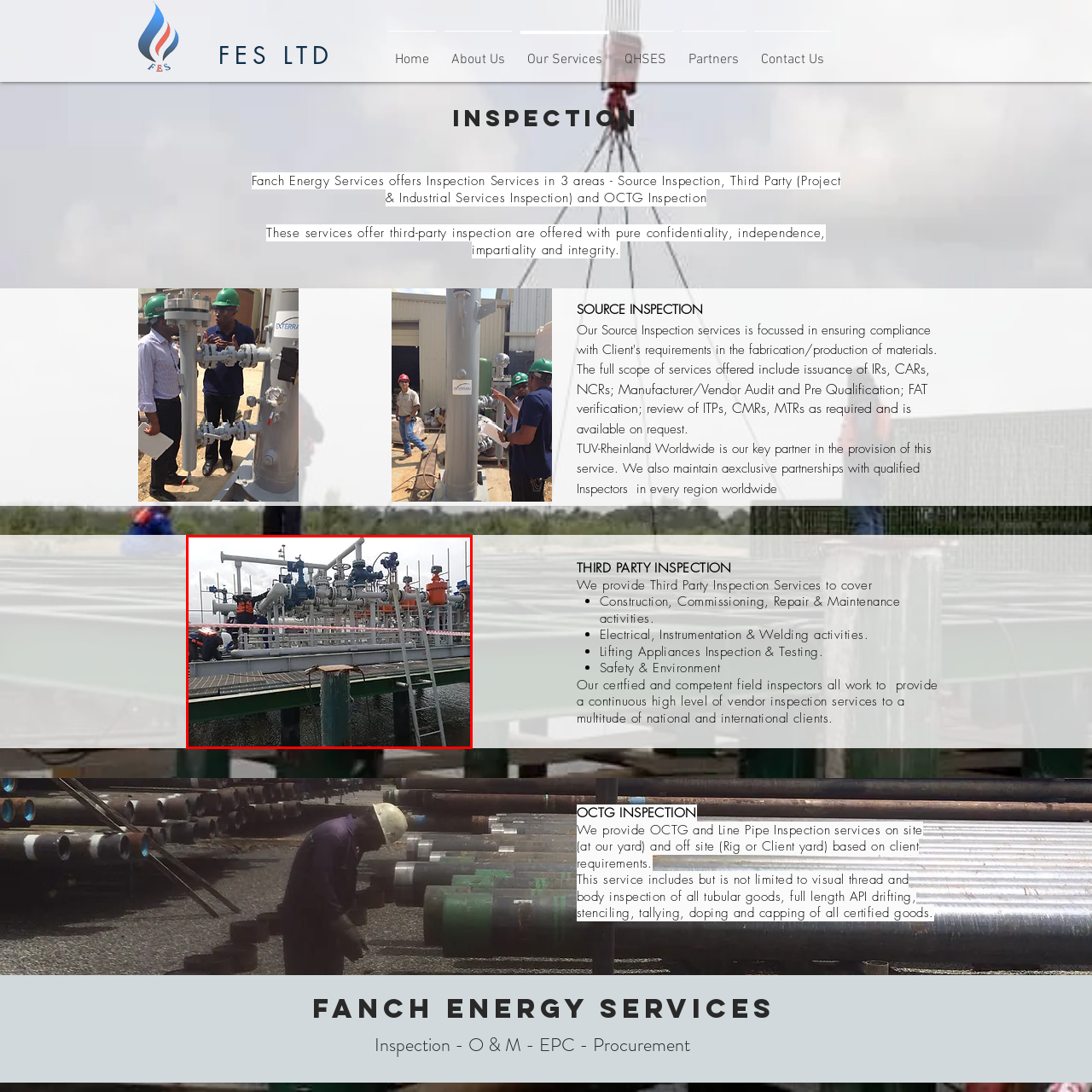Observe the image confined by the red frame and answer the question with a single word or phrase:
What is the purpose of the safety barrier?

To reinforce safety protocols